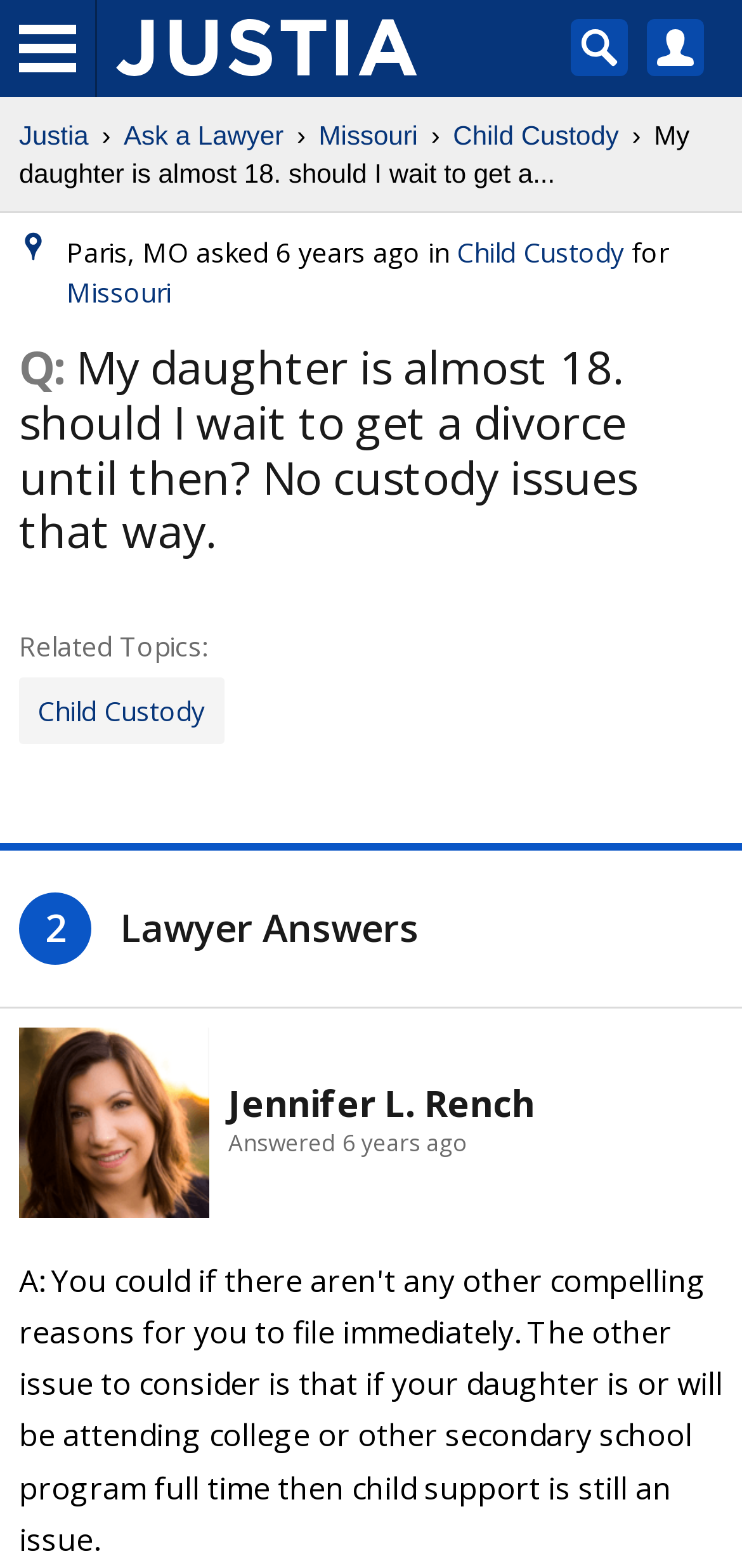Please identify the bounding box coordinates for the region that you need to click to follow this instruction: "Search on the website".

[0.782, 0.018, 0.833, 0.042]